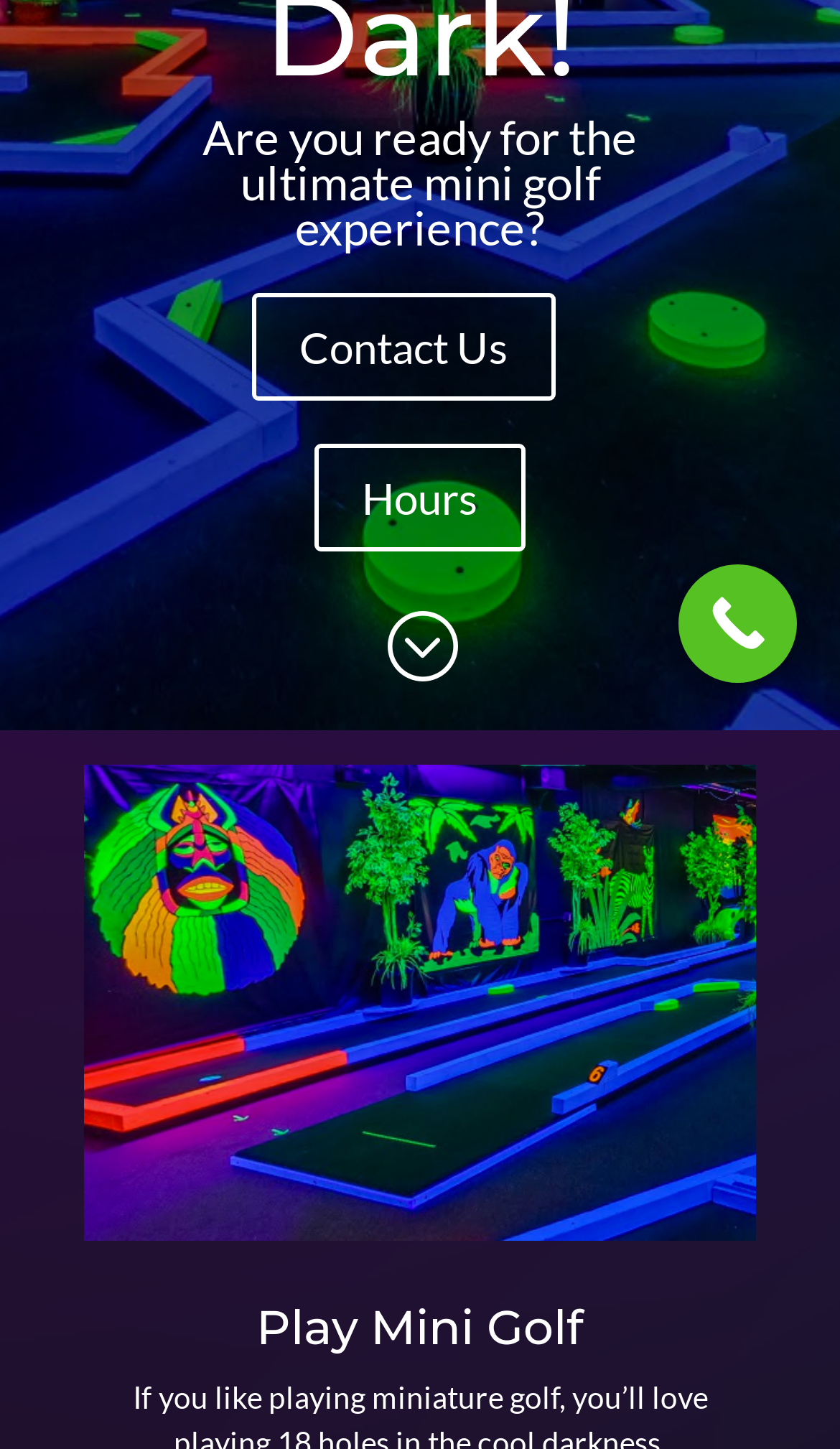Please determine the bounding box coordinates, formatted as (top-left x, top-left y, bottom-right x, bottom-right y), with all values as floating point numbers between 0 and 1. Identify the bounding box of the region described as: Call Now Button

[0.808, 0.389, 0.949, 0.471]